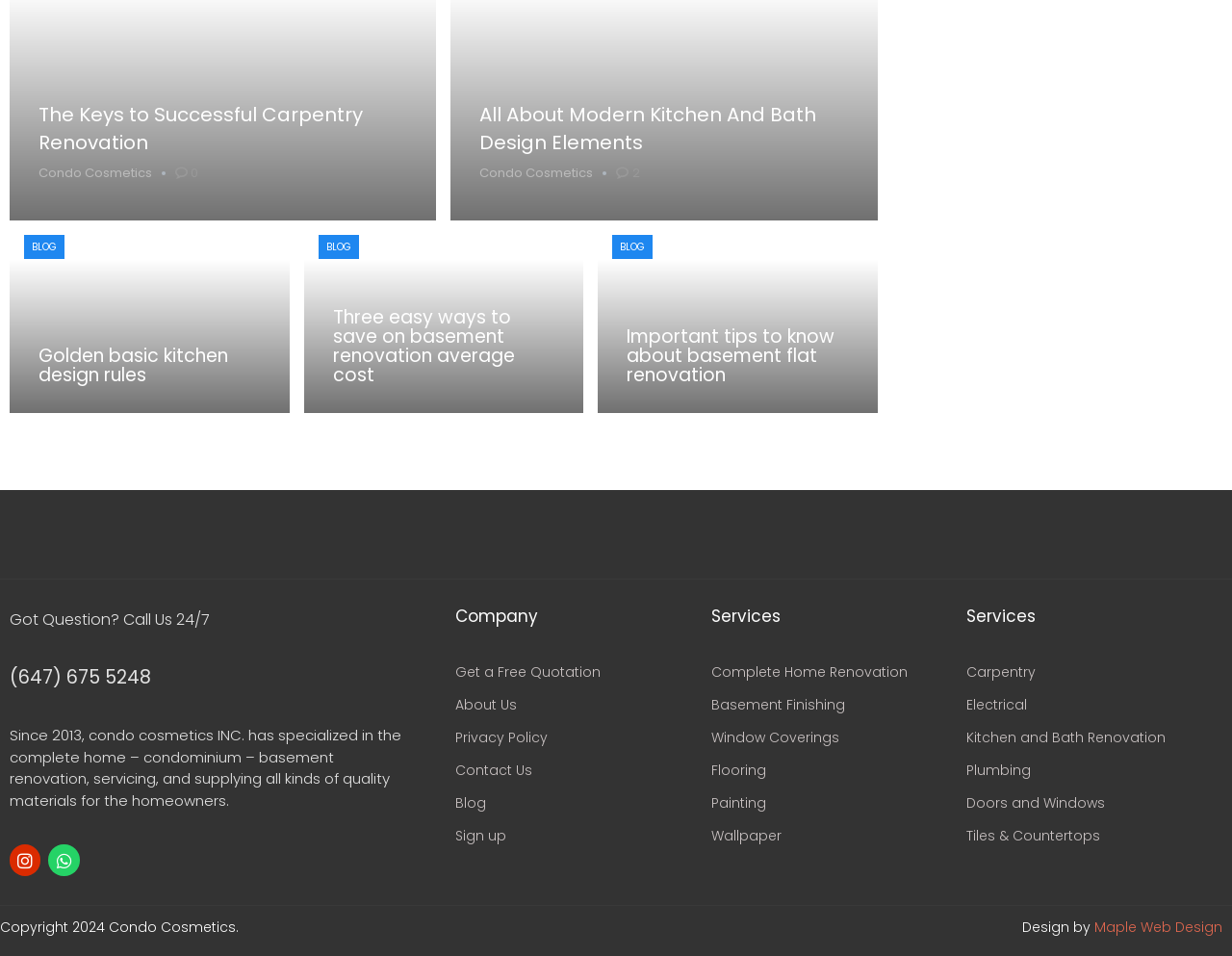Locate the bounding box coordinates of the element I should click to achieve the following instruction: "Visit the Instagram page".

[0.008, 0.884, 0.033, 0.916]